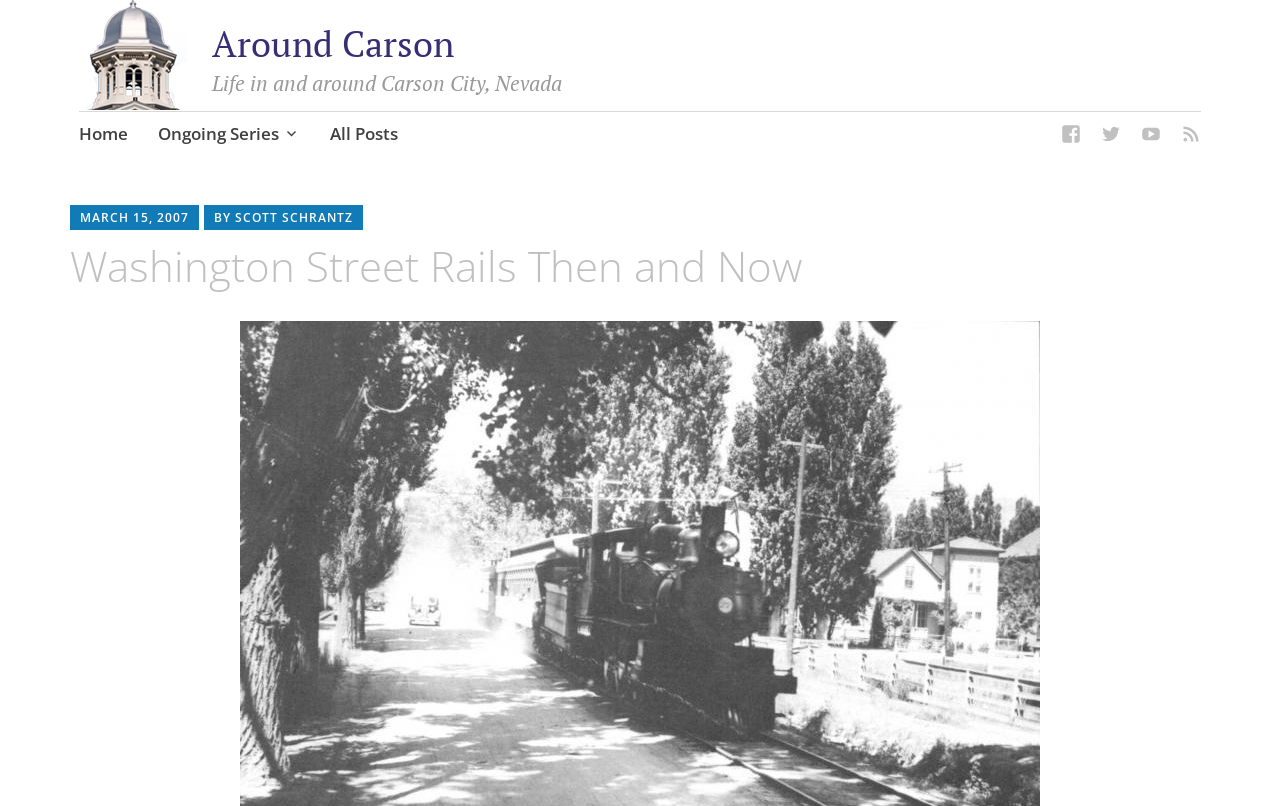Could you indicate the bounding box coordinates of the region to click in order to complete this instruction: "go to home page".

[0.061, 0.136, 0.1, 0.201]